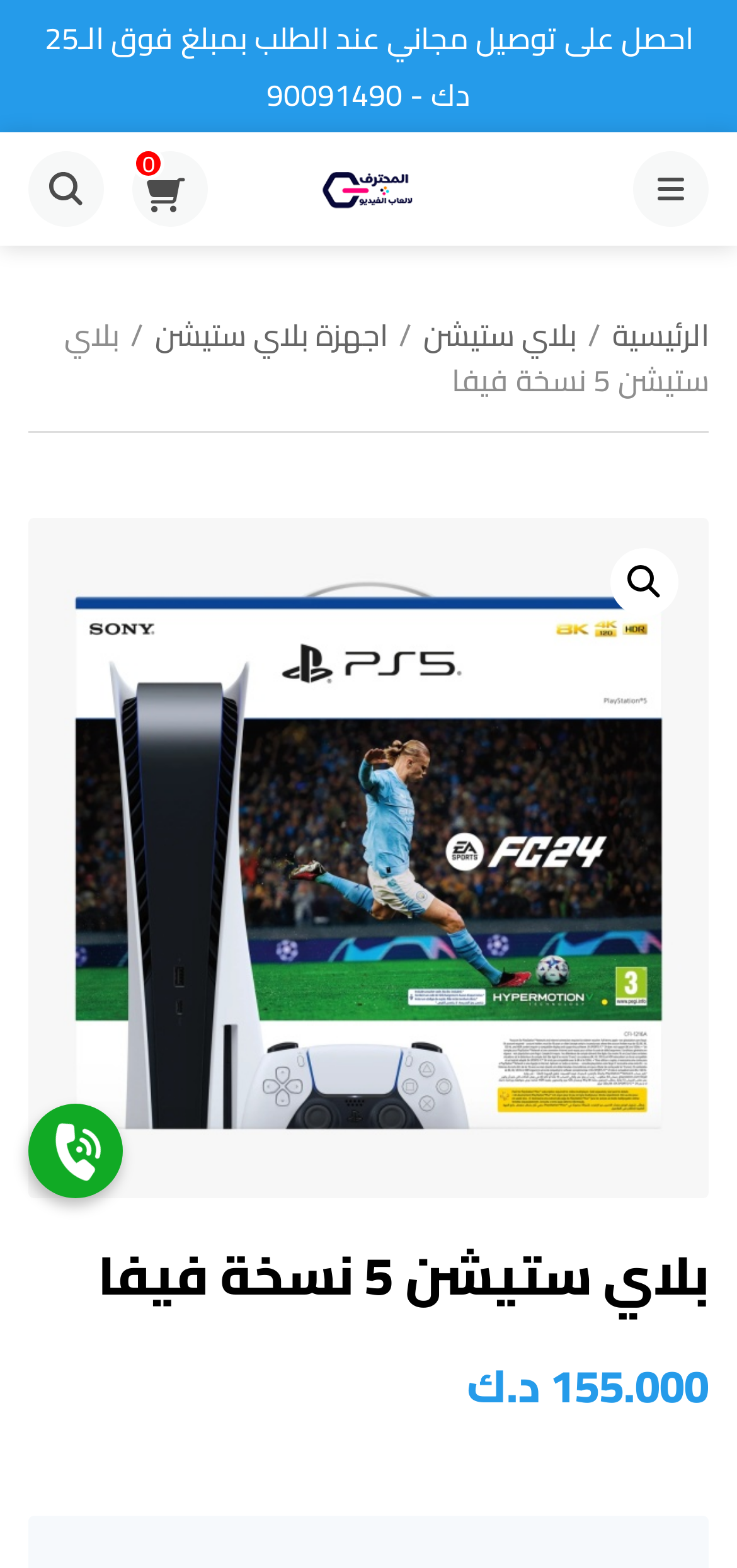Provide a short answer to the following question with just one word or phrase: Is there a search function on the webpage?

Yes